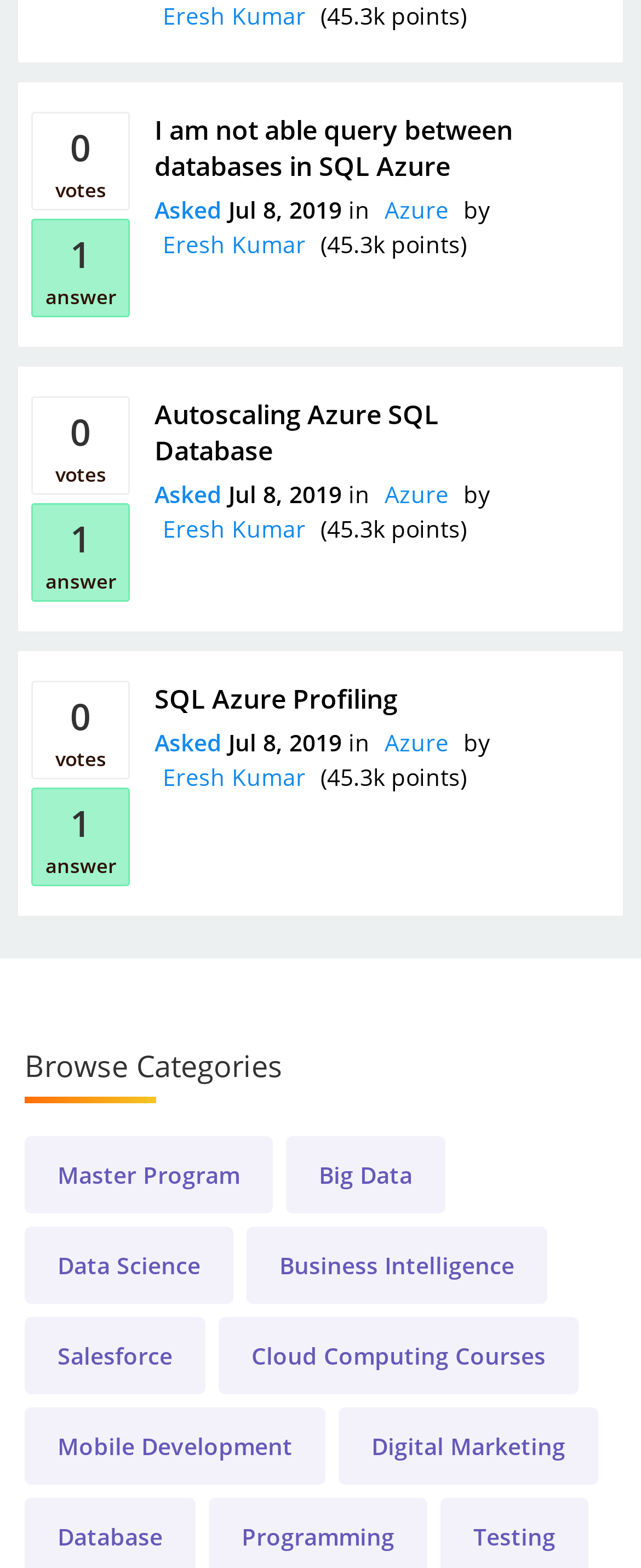Identify and provide the bounding box for the element described by: "Autoscaling Azure SQL Database".

[0.241, 0.252, 0.685, 0.298]